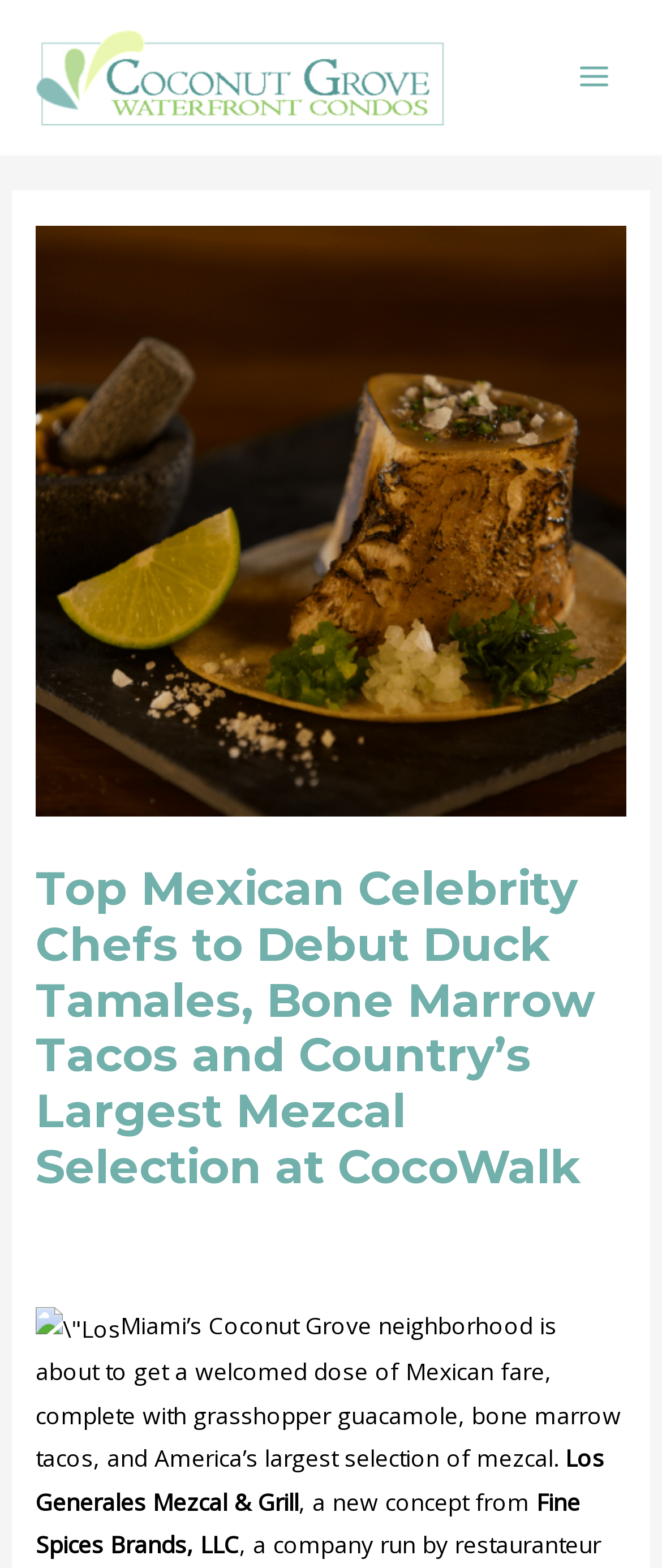Please respond in a single word or phrase: 
Where is Los Generales Mezcal & Grill located?

Coconut Grove